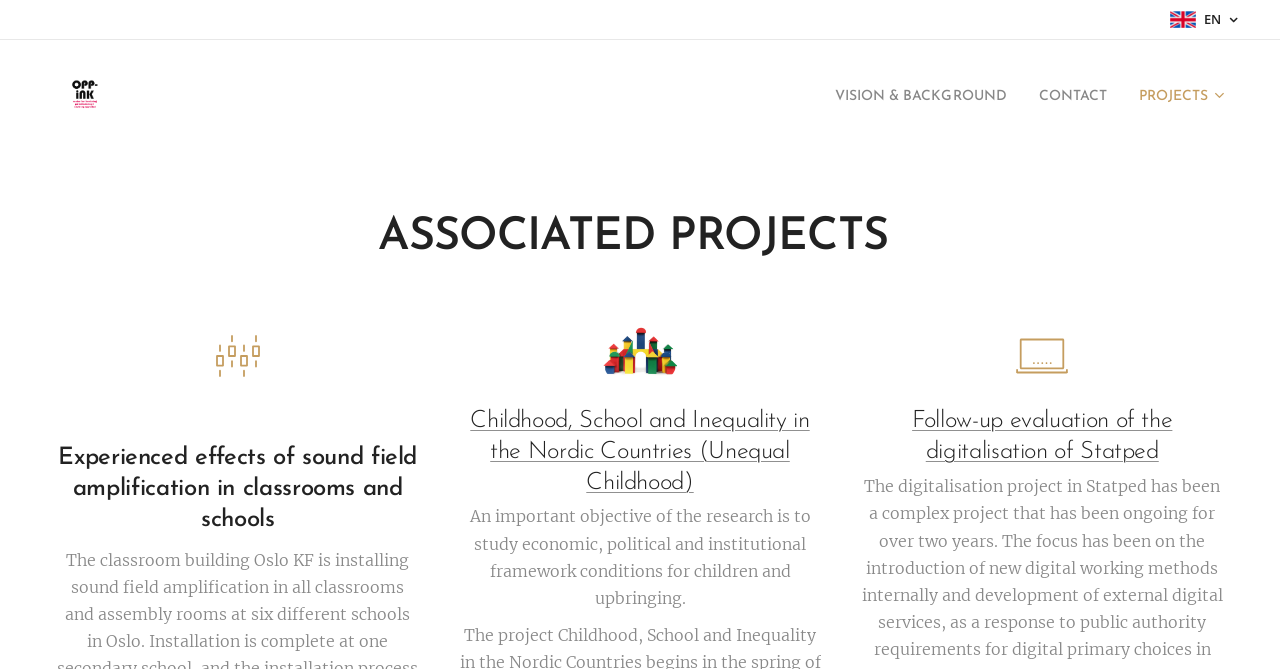What is the language of the 'EN' text?
Please provide a detailed and thorough answer to the question.

The 'EN' text is located at the top-right corner of the webpage, and it is likely an abbreviation for 'English', indicating the language of the webpage.